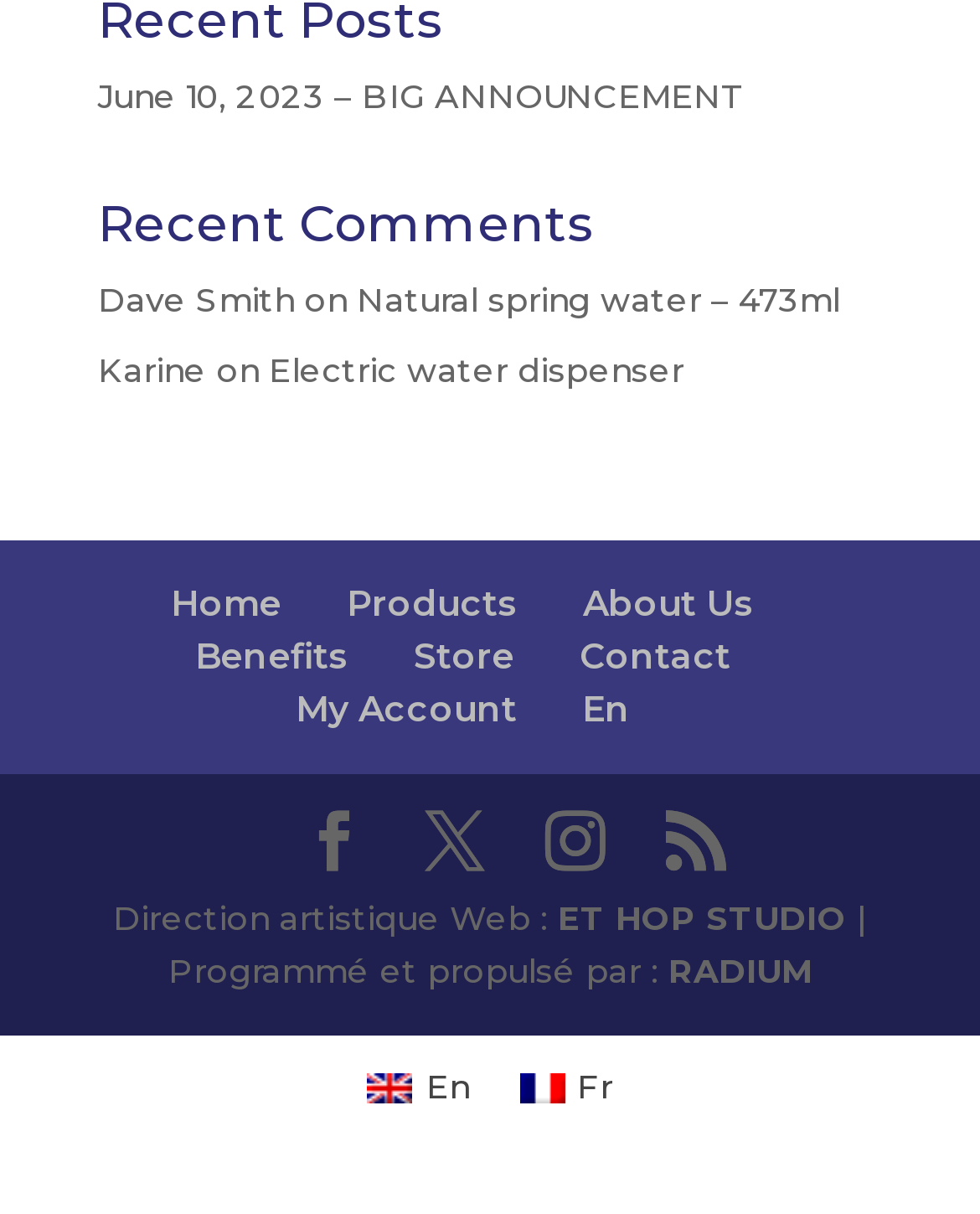Please provide a brief answer to the question using only one word or phrase: 
Who is the direction artistique web?

ET HOP STUDIO